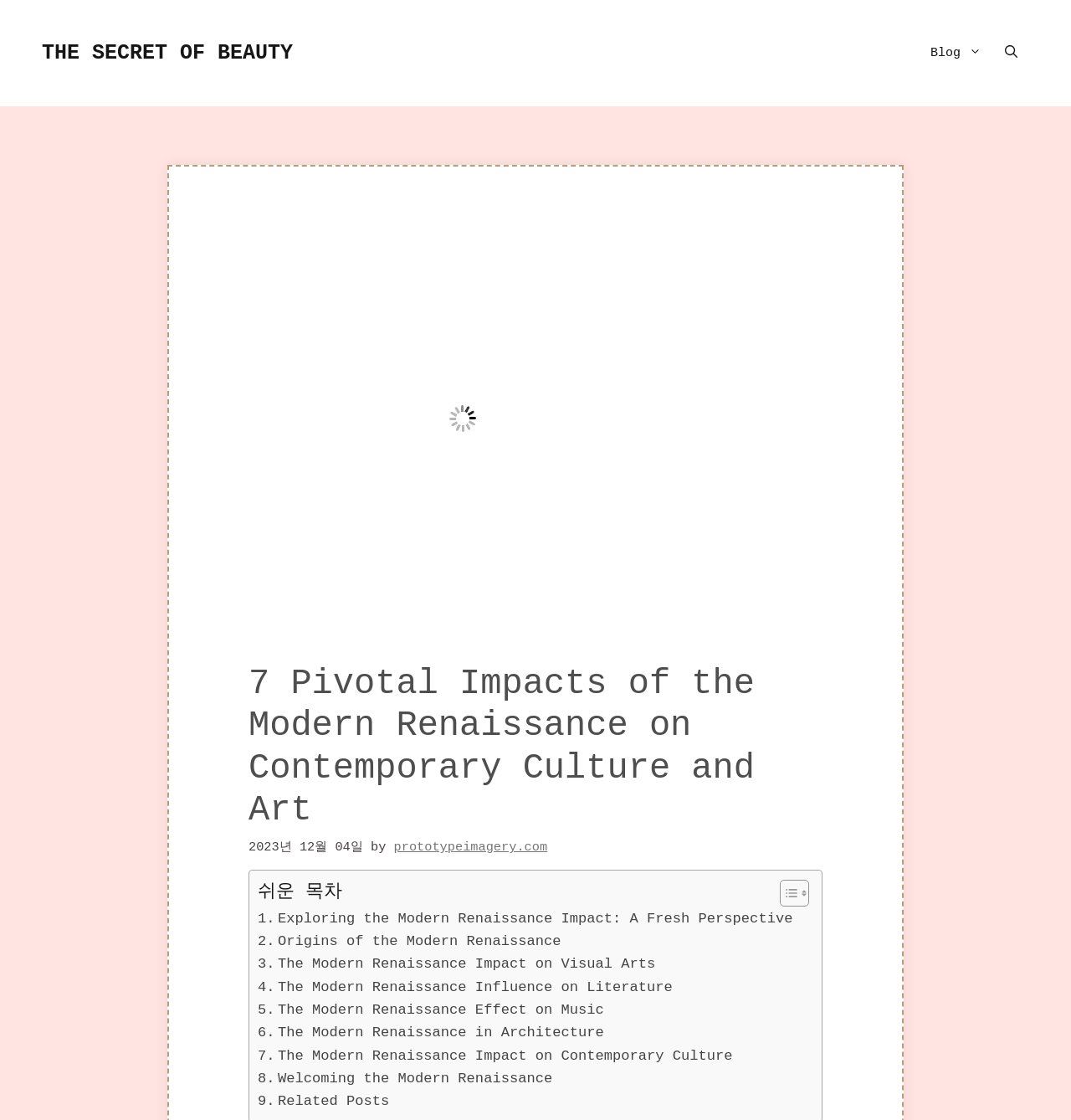Identify the bounding box for the element characterized by the following description: "Origins of the Modern Renaissance".

[0.241, 0.83, 0.524, 0.851]